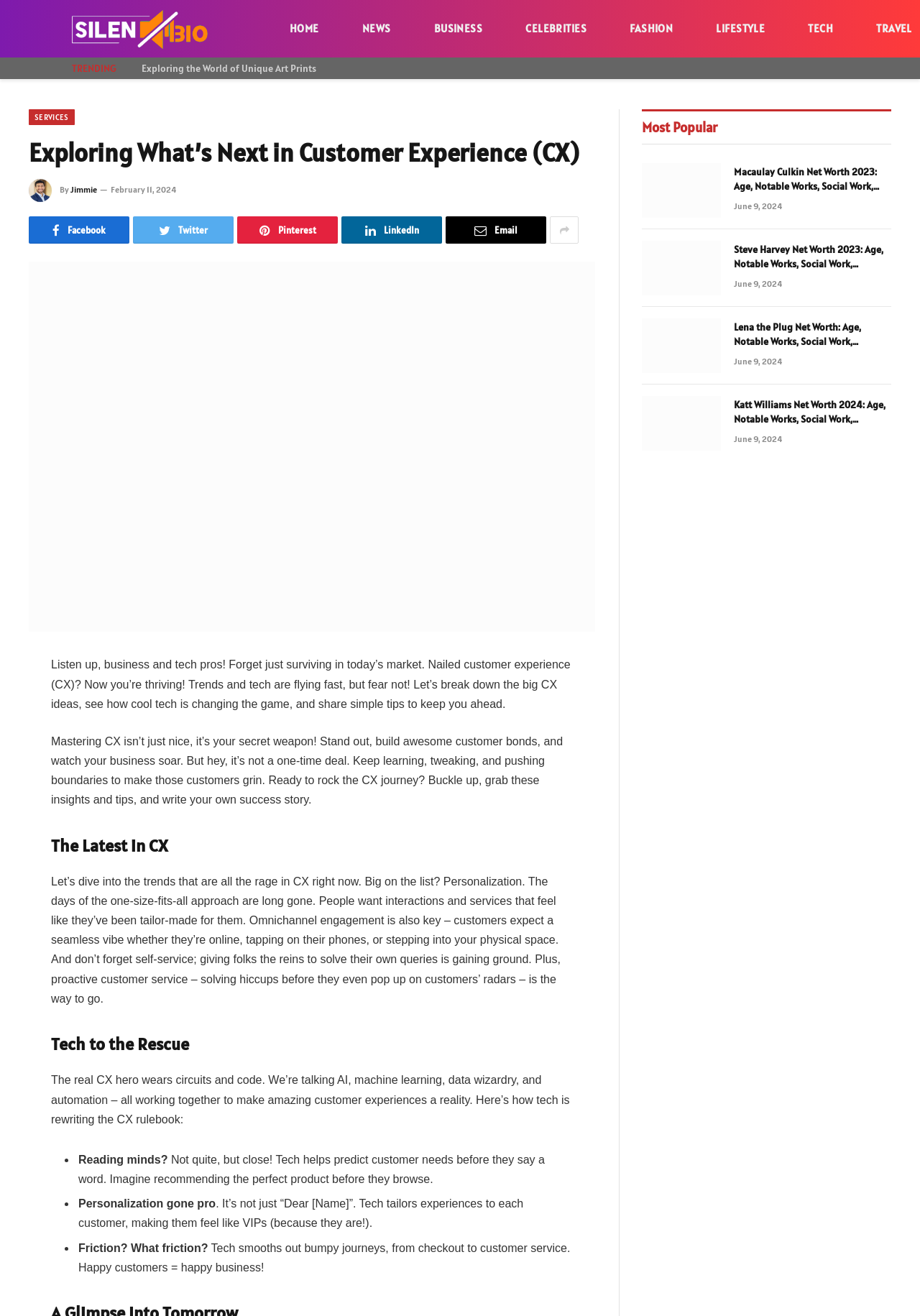Answer the question in one word or a short phrase:
How many articles are listed under 'Most Popular' section? 

4